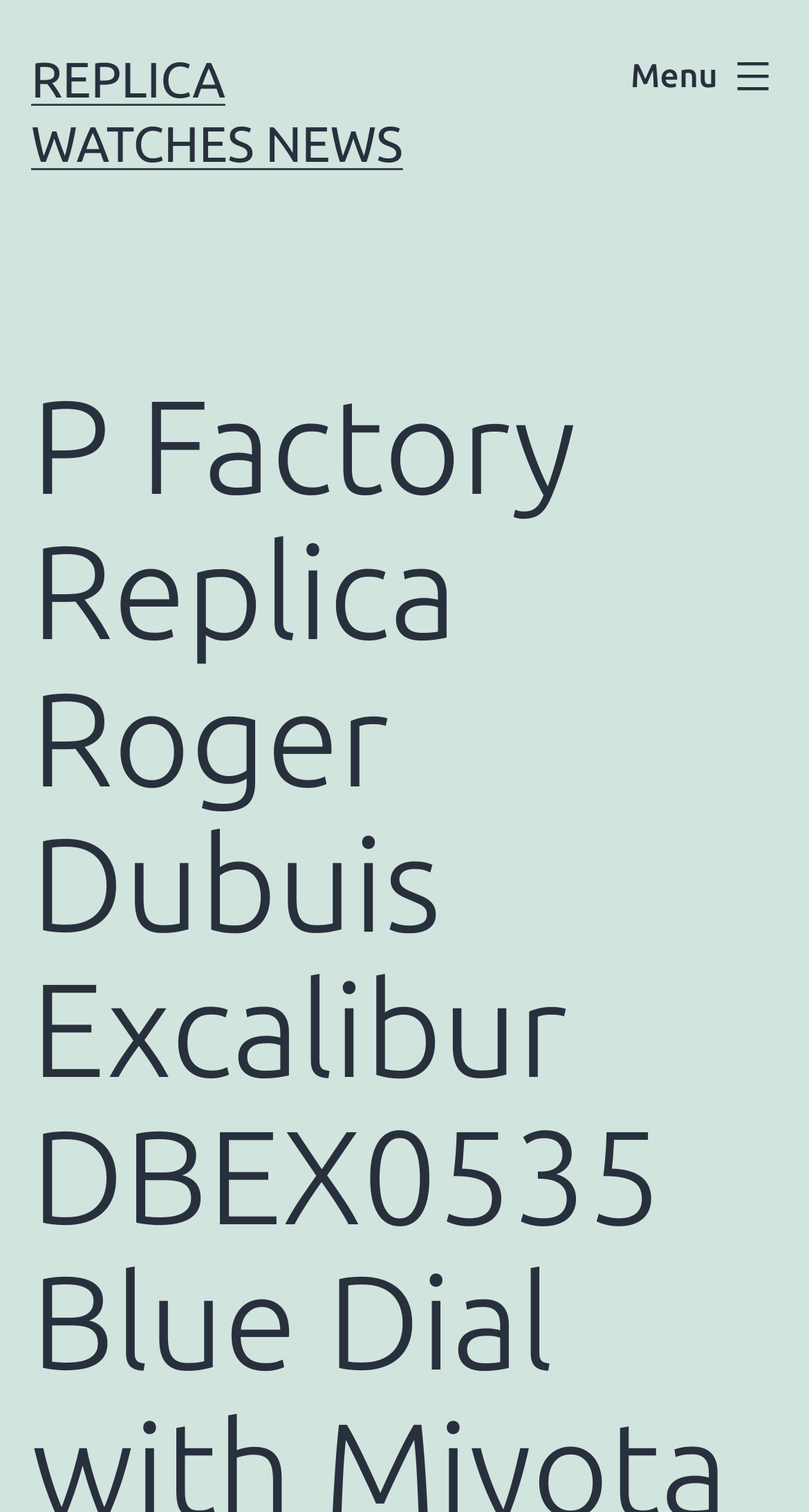Mark the bounding box of the element that matches the following description: "Replica Watches News".

[0.038, 0.034, 0.498, 0.113]